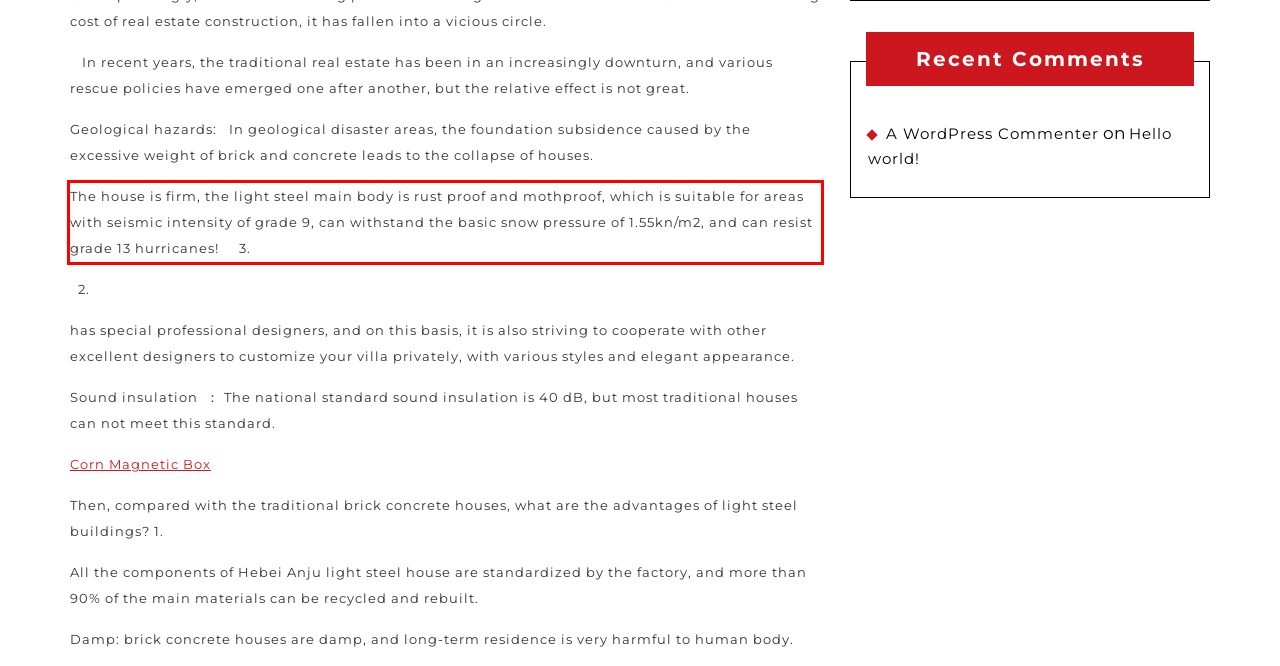Analyze the webpage screenshot and use OCR to recognize the text content in the red bounding box.

The house is firm, the light steel main body is rust proof and mothproof, which is suitable for areas with seismic intensity of grade 9, can withstand the basic snow pressure of 1.55kn/m2, and can resist grade 13 hurricanes! 3.